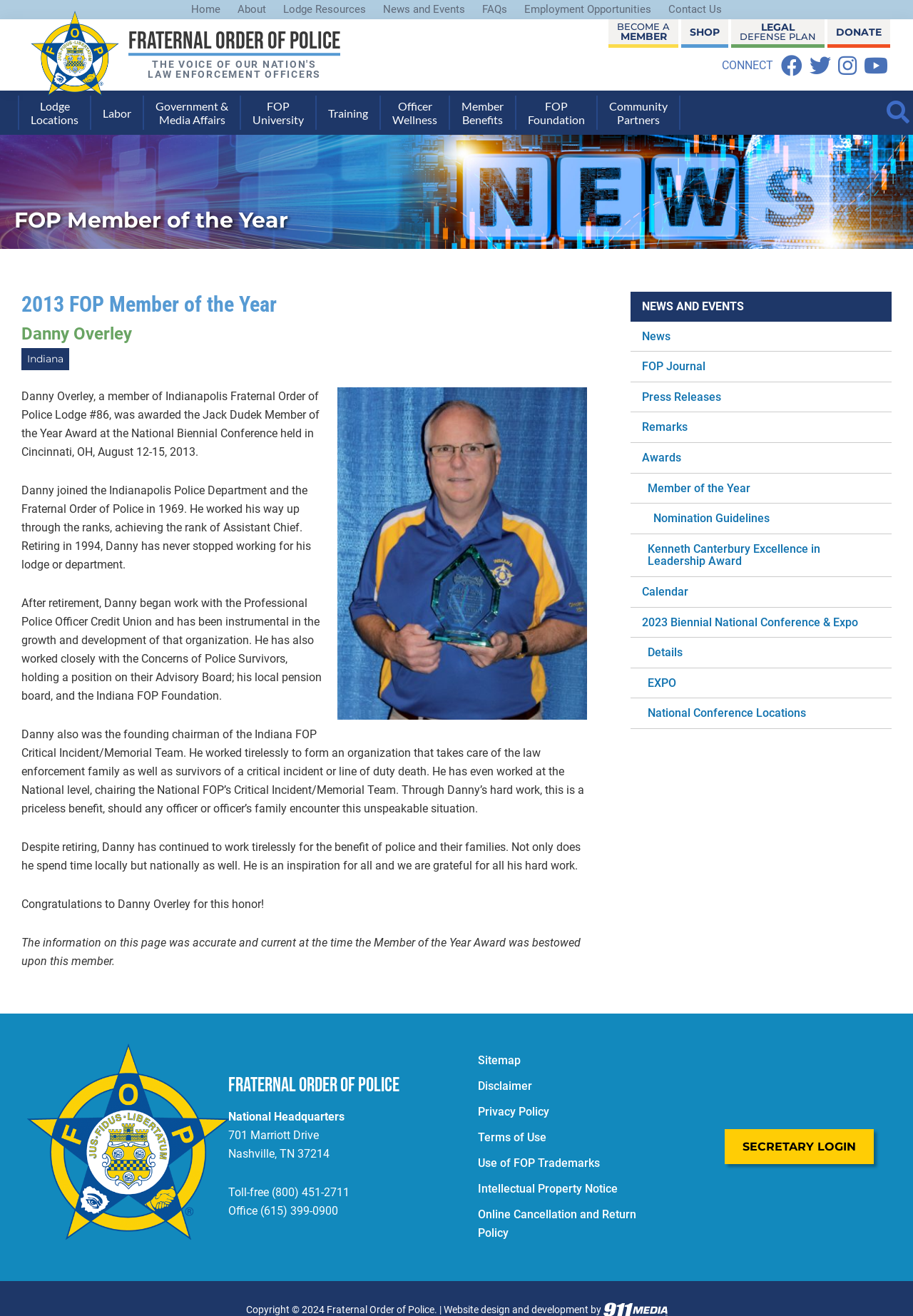Determine the primary headline of the webpage.

FOP Member of the Year